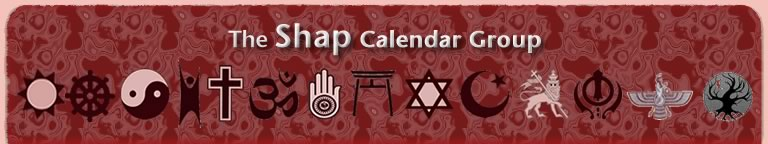Explain the image with as much detail as possible.

The image presents a decorative banner representing the Shap Calendar Group, featuring a rich burgundy background with a subtle ornate pattern. Prominently displayed is the group's name, "The Shap Calendar Group," positioned above a series of symbols that represent various world religions and philosophies. These symbols include the sun, yin-yang, Christian cross, Om, hand of Fatima, a menorah, crescent moon and star, Sikh khanda, and more, each intricately designed are beautifully integrated into the design. This visual representation underscores the group's commitment to inclusivity and diversity, celebrating the multitude of faiths and traditions included in their calendar resource, which aims to educate and inform communities about important religious festivals and events.